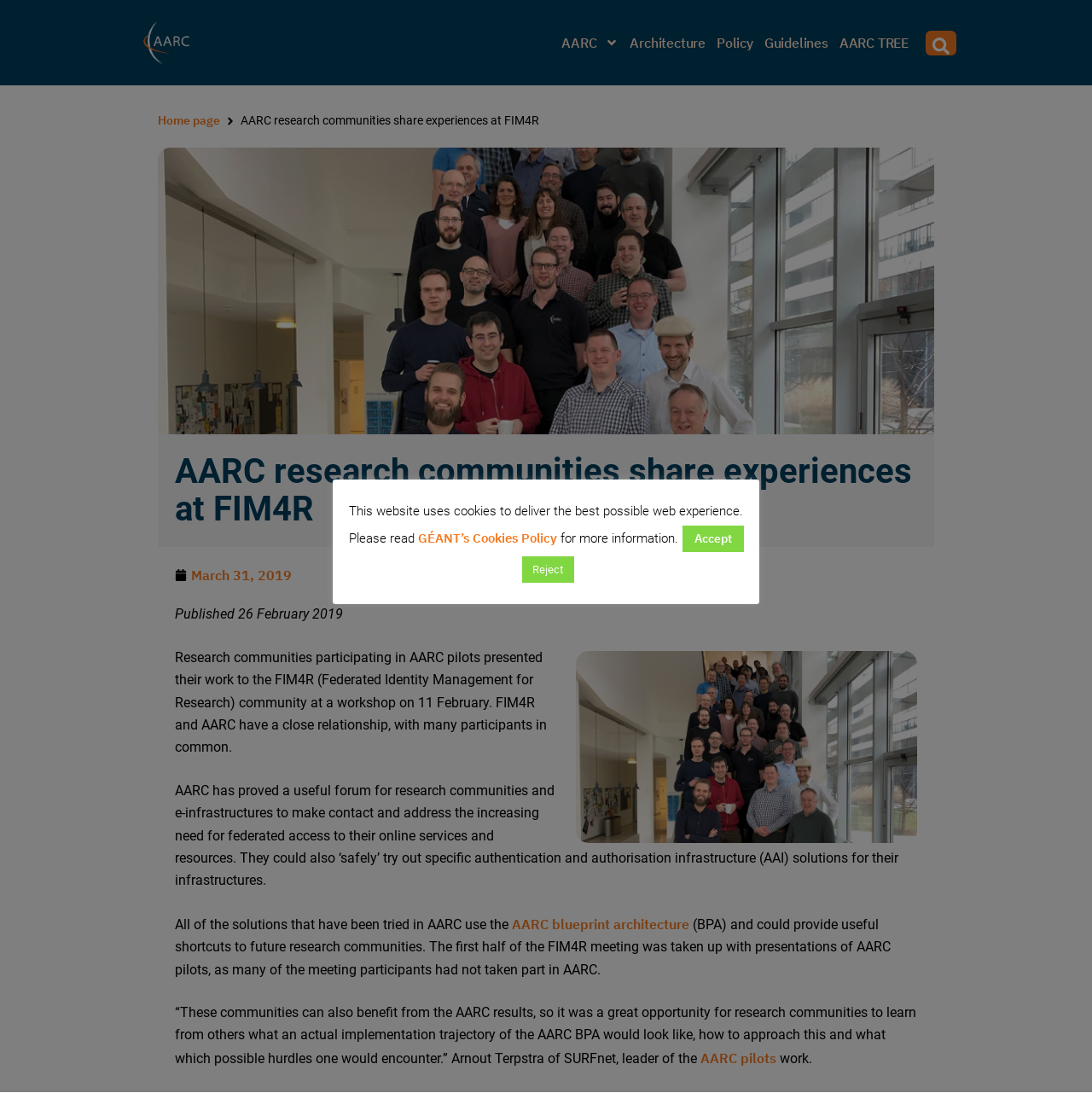Answer the question in one word or a short phrase:
What is the purpose of AARC?

Federated access to online services